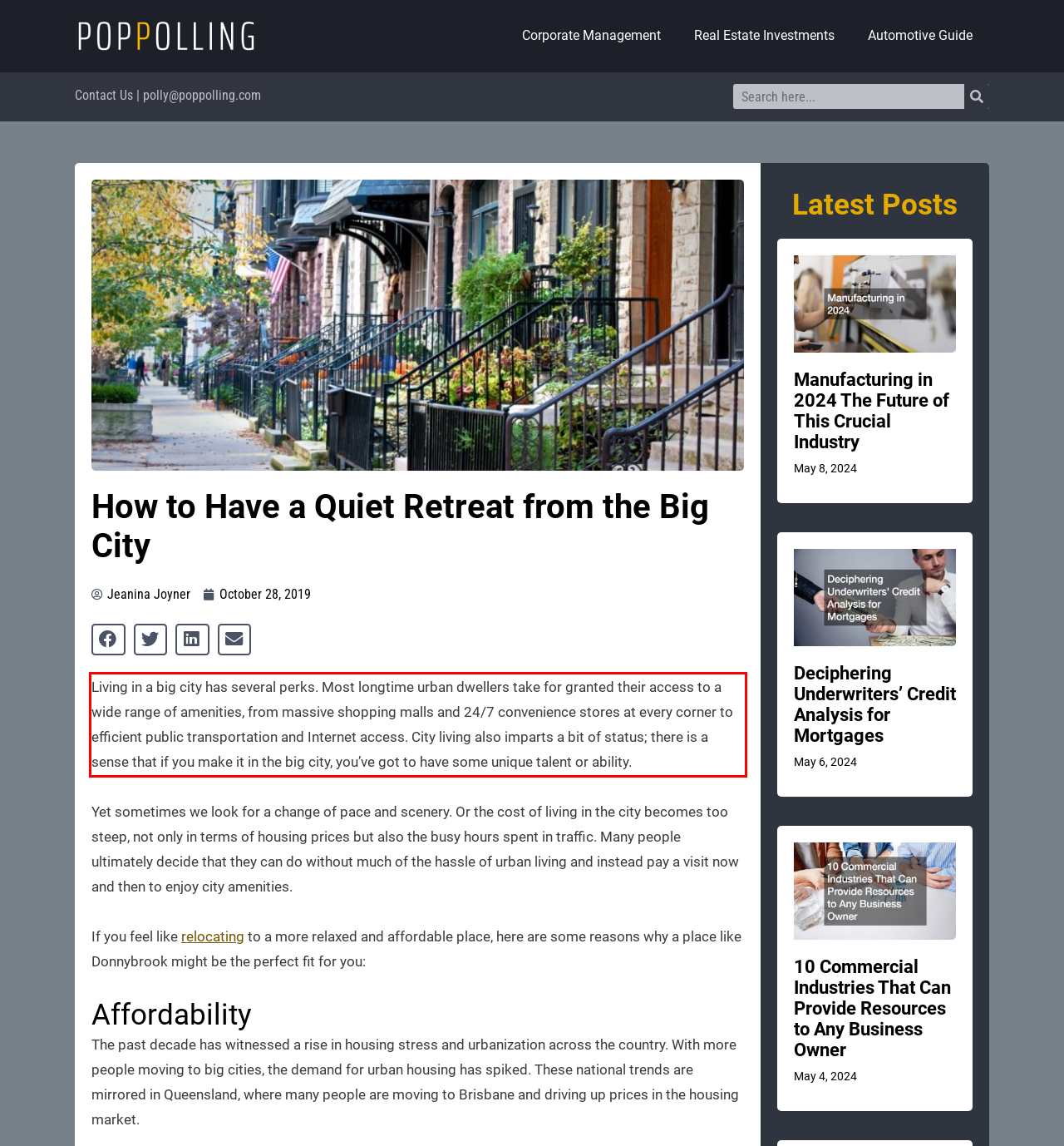You have a screenshot of a webpage with a red bounding box. Identify and extract the text content located inside the red bounding box.

Living in a big city has several perks. Most longtime urban dwellers take for granted their access to a wide range of amenities, from massive shopping malls and 24/7 convenience stores at every corner to efficient public transportation and Internet access. City living also imparts a bit of status; there is a sense that if you make it in the big city, you’ve got to have some unique talent or ability.